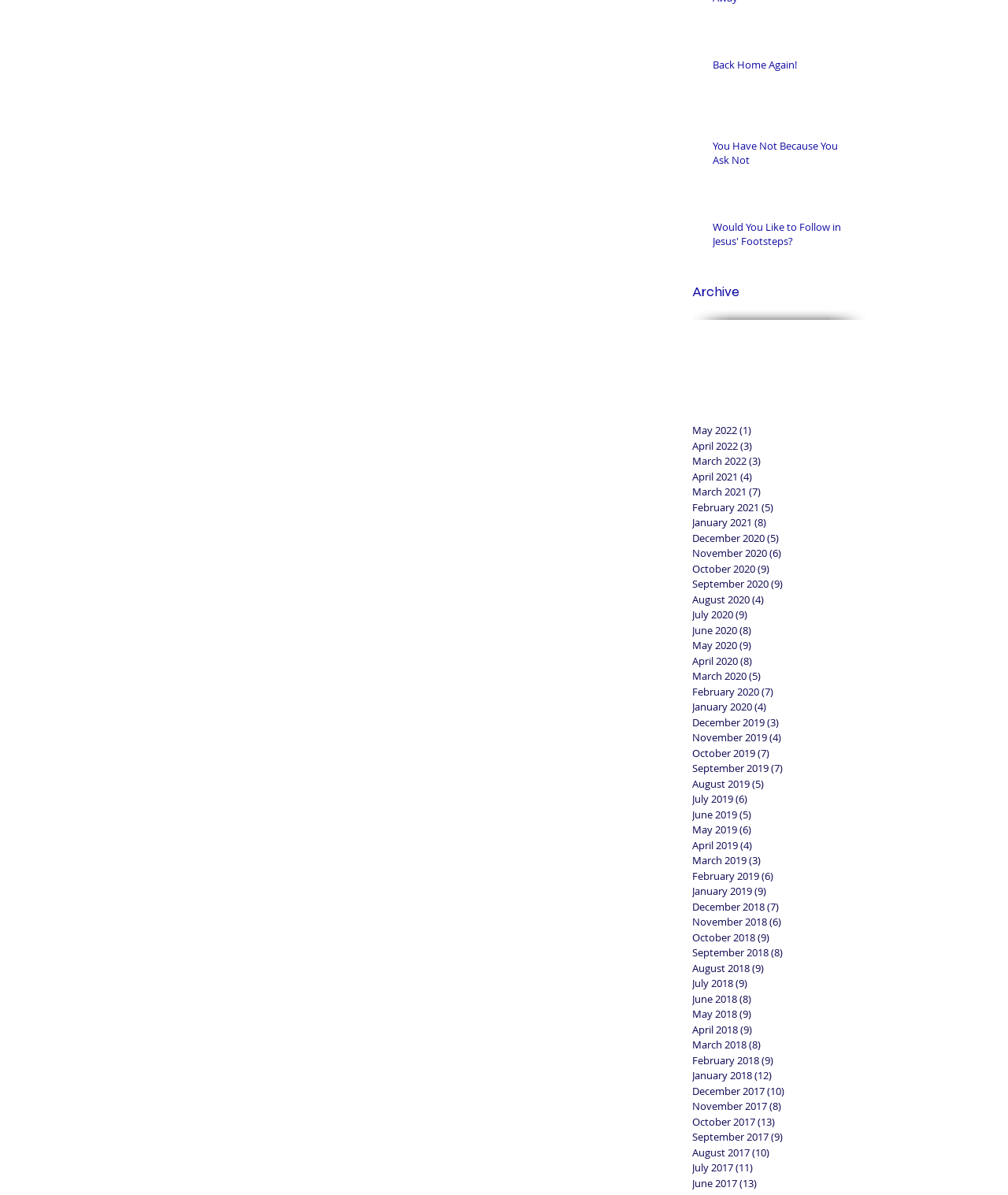What is the name of the first article?
Answer the question with detailed information derived from the image.

The first article is identified by its link text 'Back Home Again!' which is located at the top of the webpage, indicating that it is the first article.